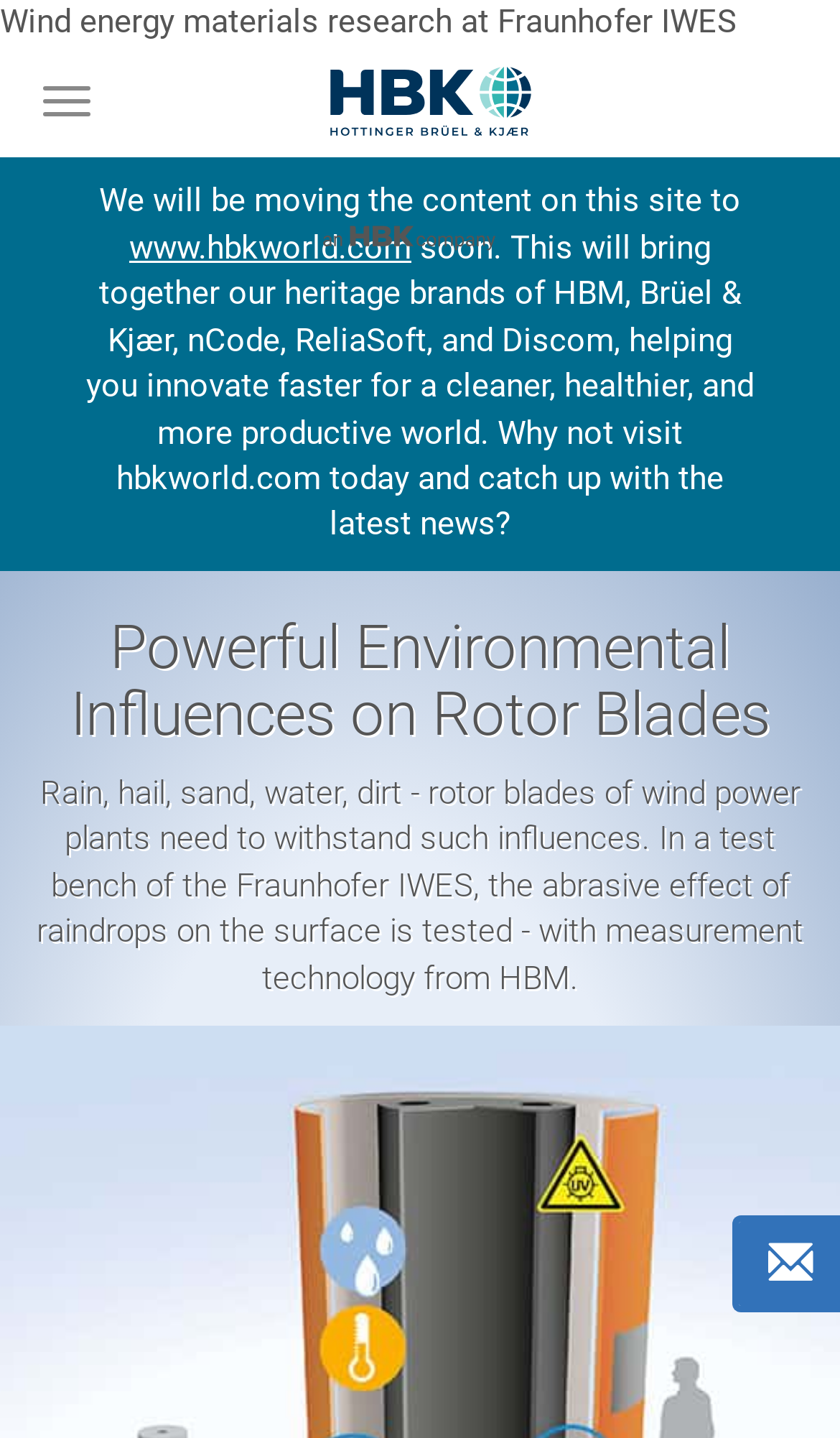What is the website moving to soon?
From the screenshot, supply a one-word or short-phrase answer.

www.hbkworld.com